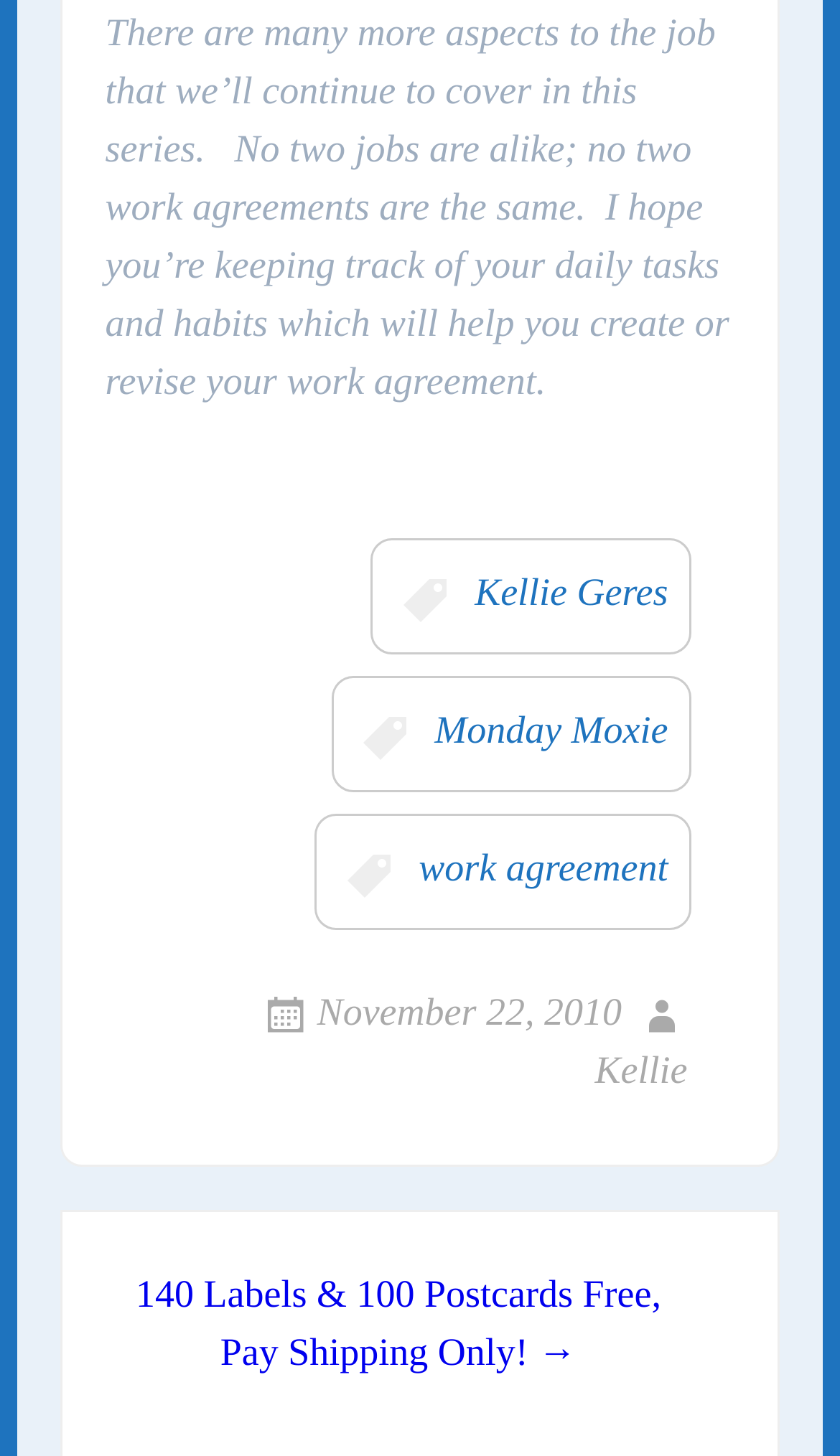Refer to the image and provide a thorough answer to this question:
What is the title of the next post?

The title of the next post can be found in the 'Post navigation' section, where it is mentioned as '140 Labels & 100 Postcards Free, Pay Shipping Only!'.